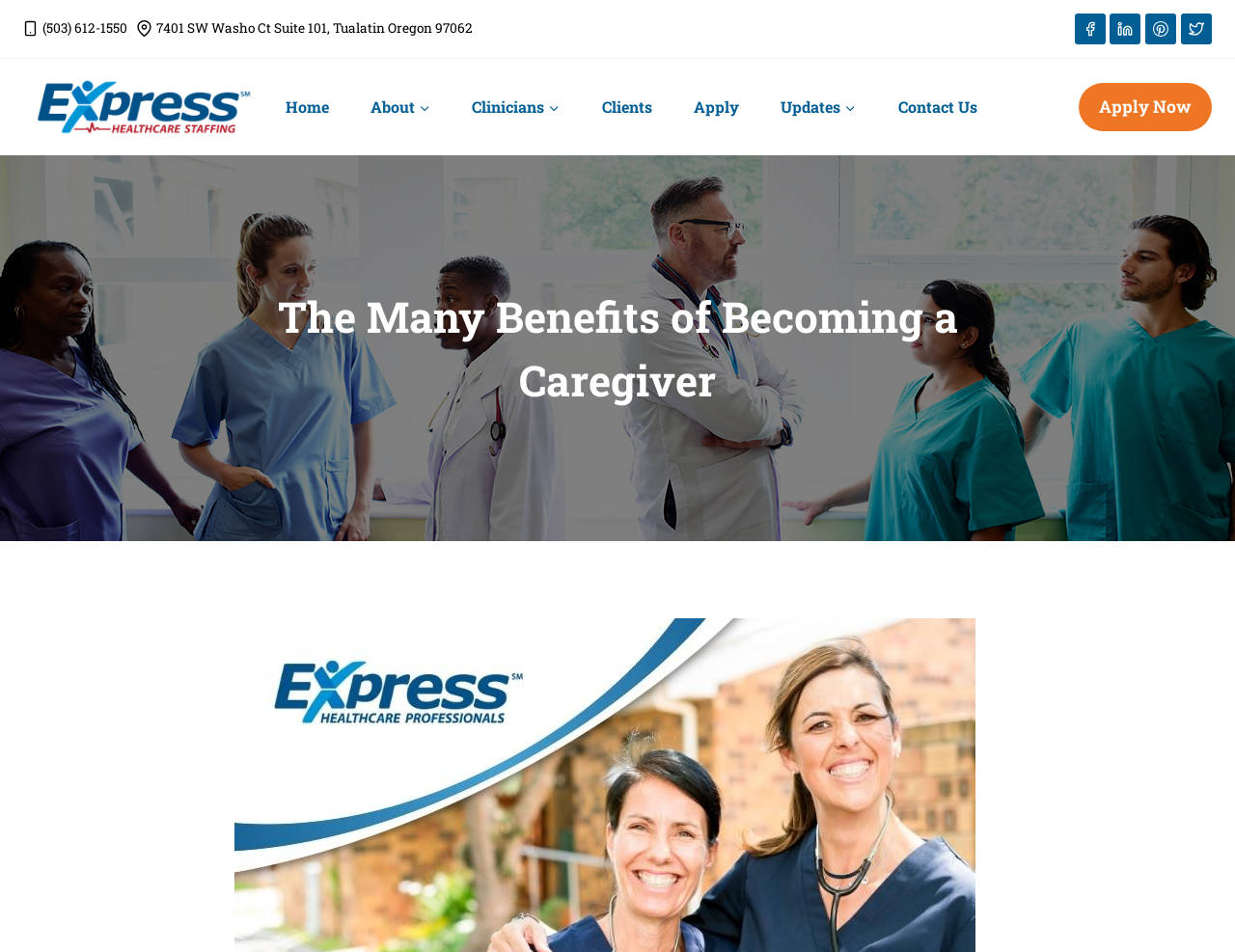Examine the image carefully and respond to the question with a detailed answer: 
What is the name of the company on the webpage?

I found the name of the company by looking at the link element with the text 'Express Healthcare Staffing' and the corresponding image.